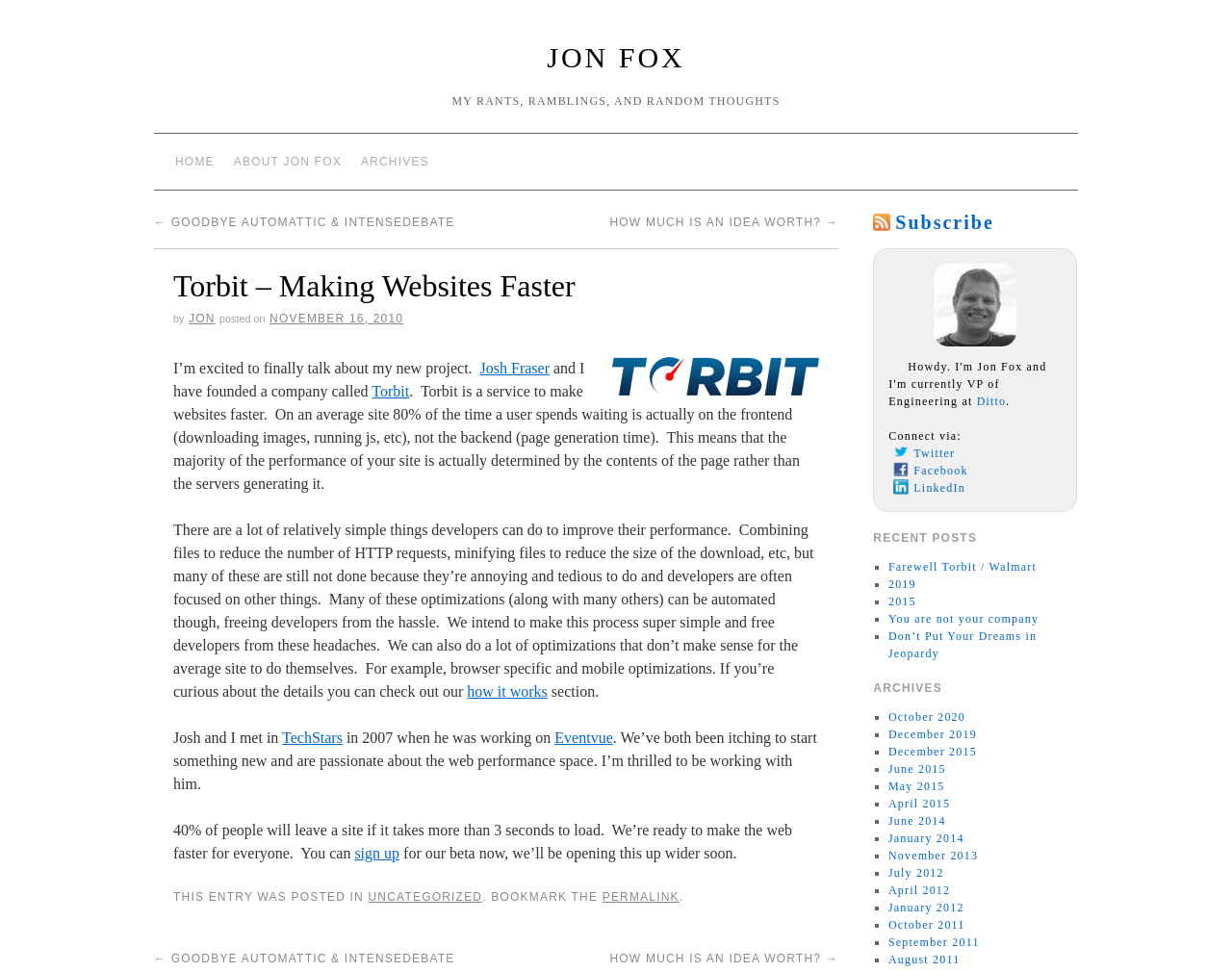Locate the bounding box coordinates of the area you need to click to fulfill this instruction: 'Click on the 'HOME' link'. The coordinates must be in the form of four float numbers ranging from 0 to 1: [left, top, right, bottom].

[0.134, 0.148, 0.182, 0.185]